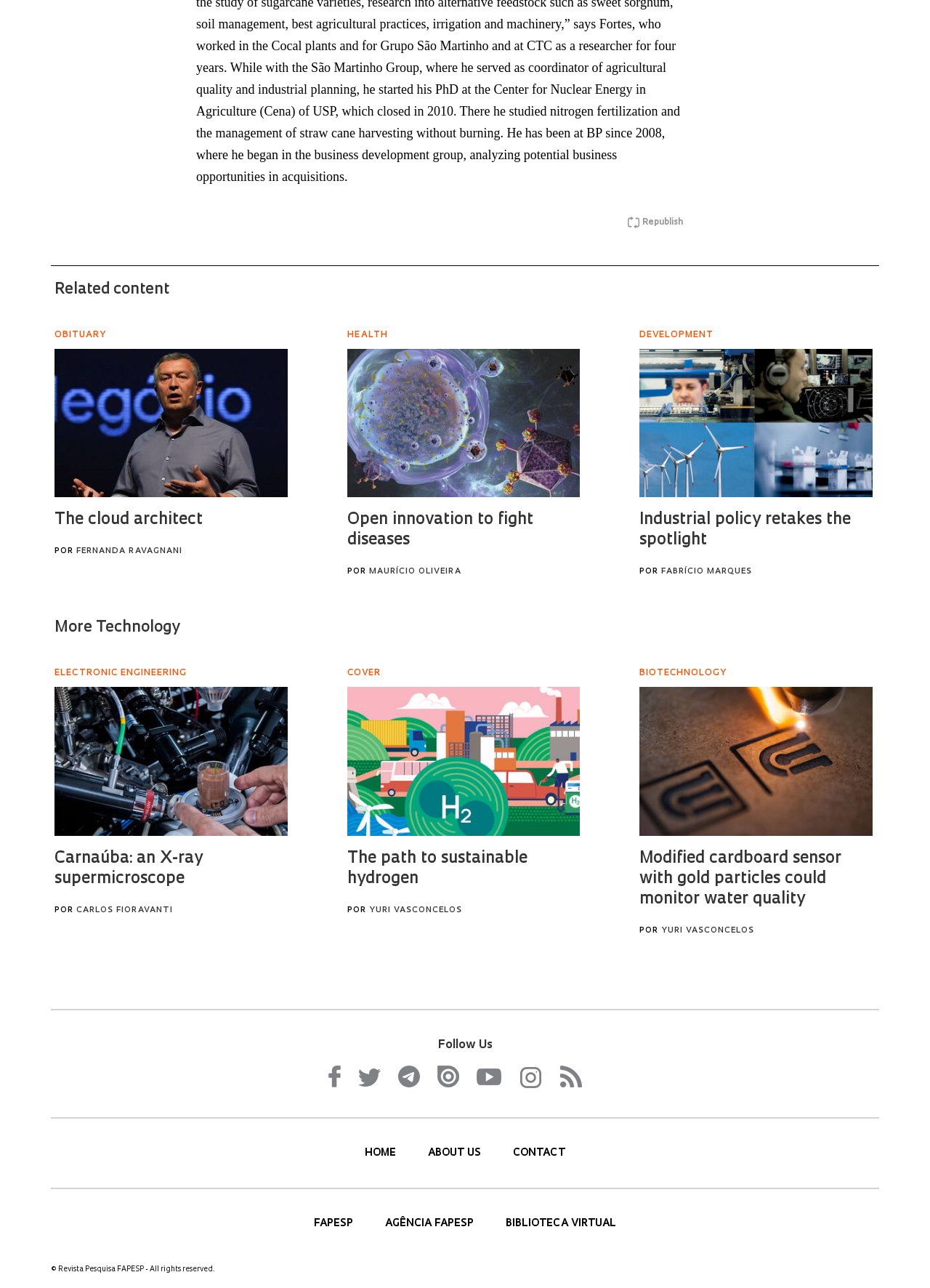What is the social media platform at the top?
Please provide a single word or phrase based on the screenshot.

Facebook